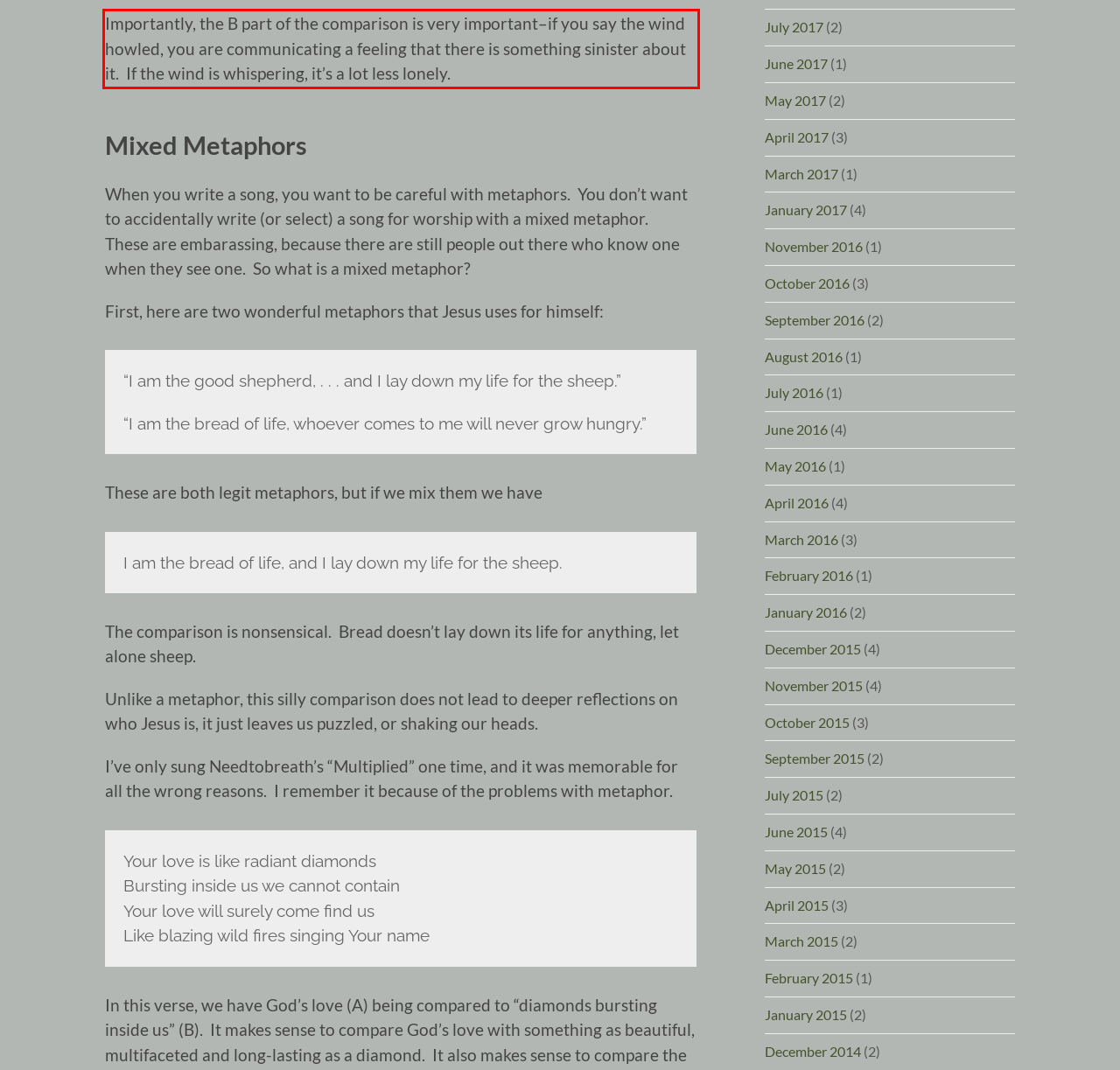Analyze the screenshot of the webpage that features a red bounding box and recognize the text content enclosed within this red bounding box.

Importantly, the B part of the comparison is very important–if you say the wind howled, you are communicating a feeling that there is something sinister about it. If the wind is whispering, it’s a lot less lonely.